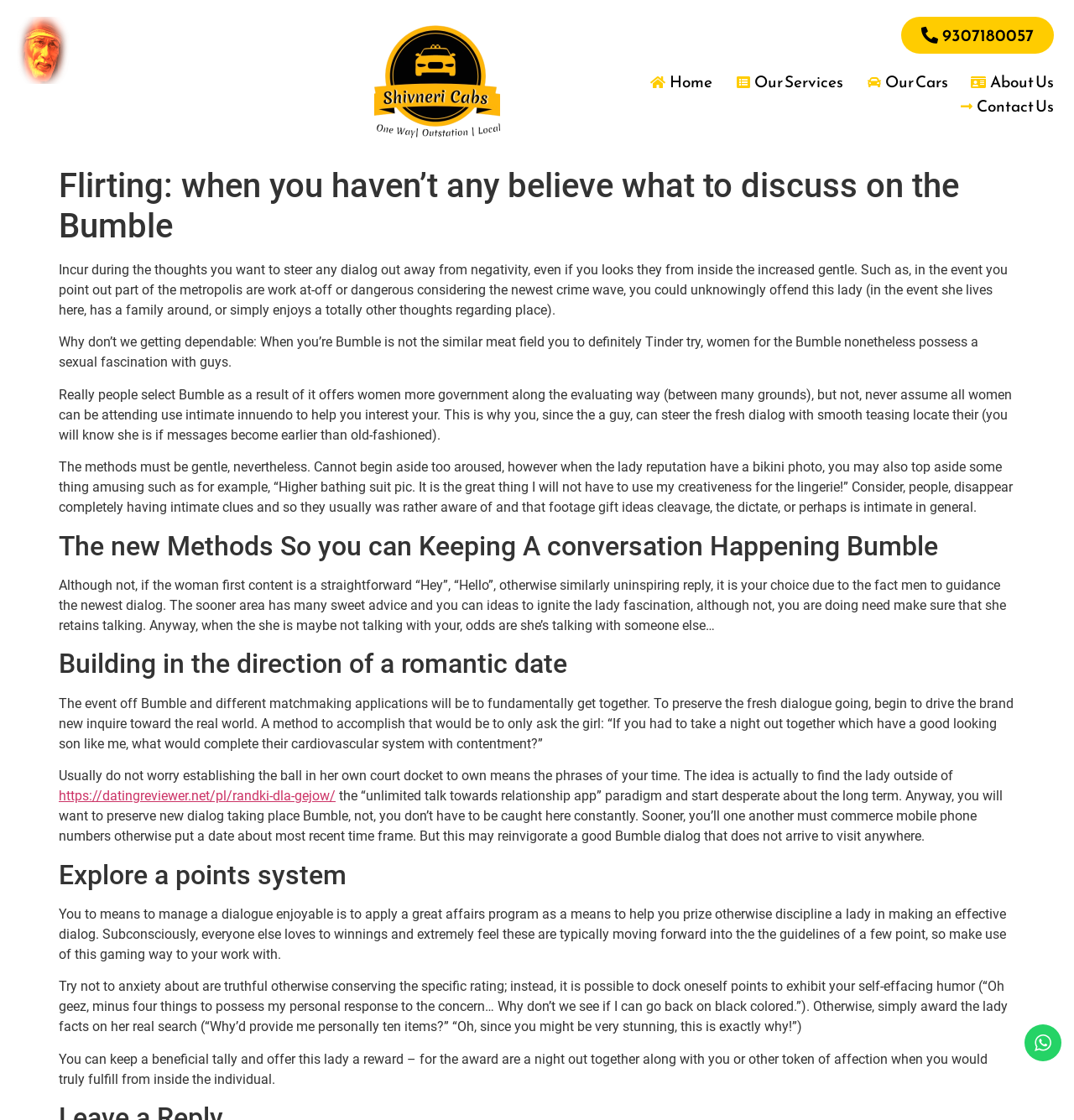Locate the bounding box for the described UI element: "About Us". Ensure the coordinates are four float numbers between 0 and 1, formatted as [left, top, right, bottom].

[0.902, 0.063, 0.981, 0.084]